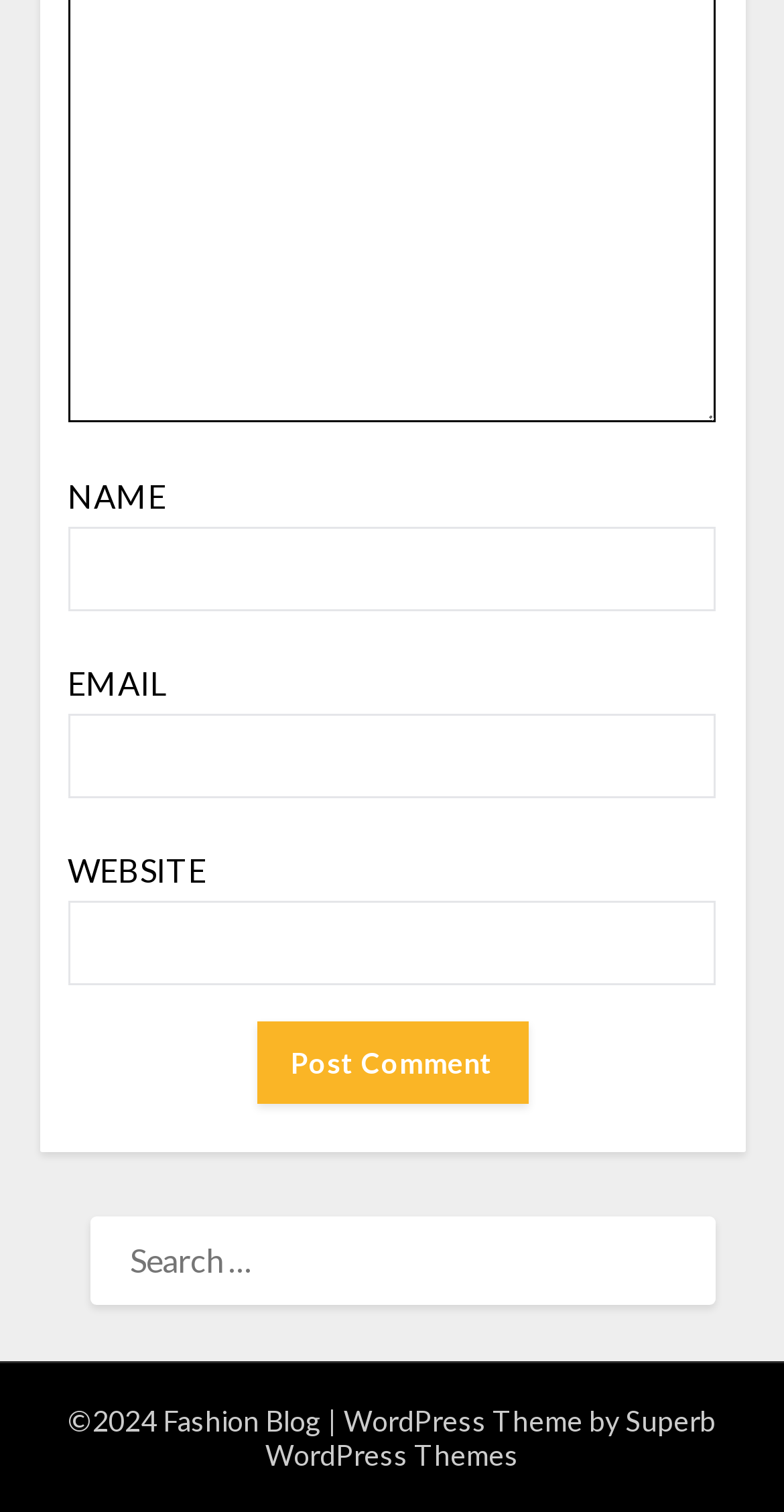What is the theme of the website?
Using the image, provide a concise answer in one word or a short phrase.

Fashion